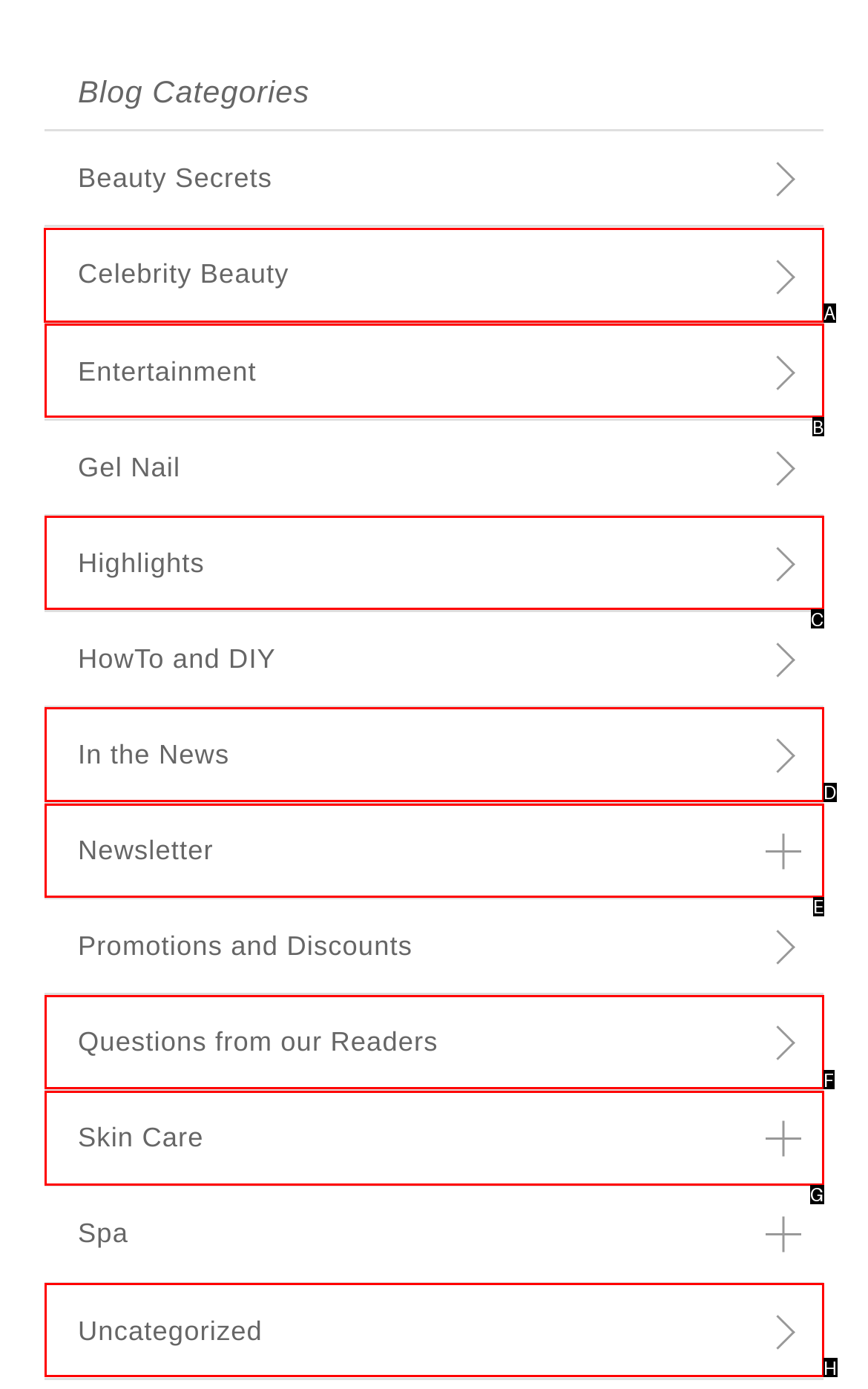Determine which HTML element should be clicked to carry out the following task: Read about Celebrity Beauty Respond with the letter of the appropriate option.

A